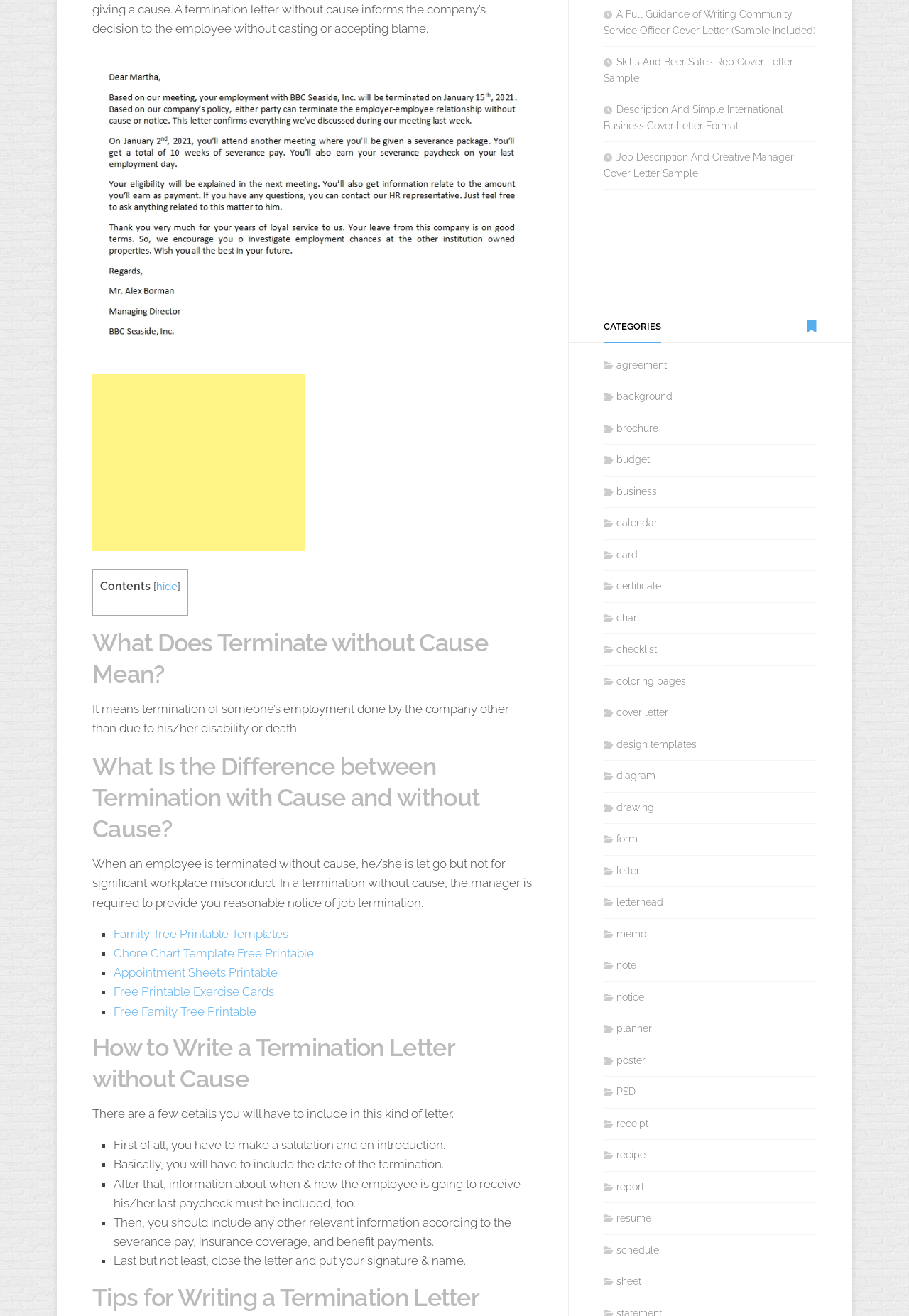Using the provided element description "coloring pages", determine the bounding box coordinates of the UI element.

[0.664, 0.513, 0.755, 0.522]